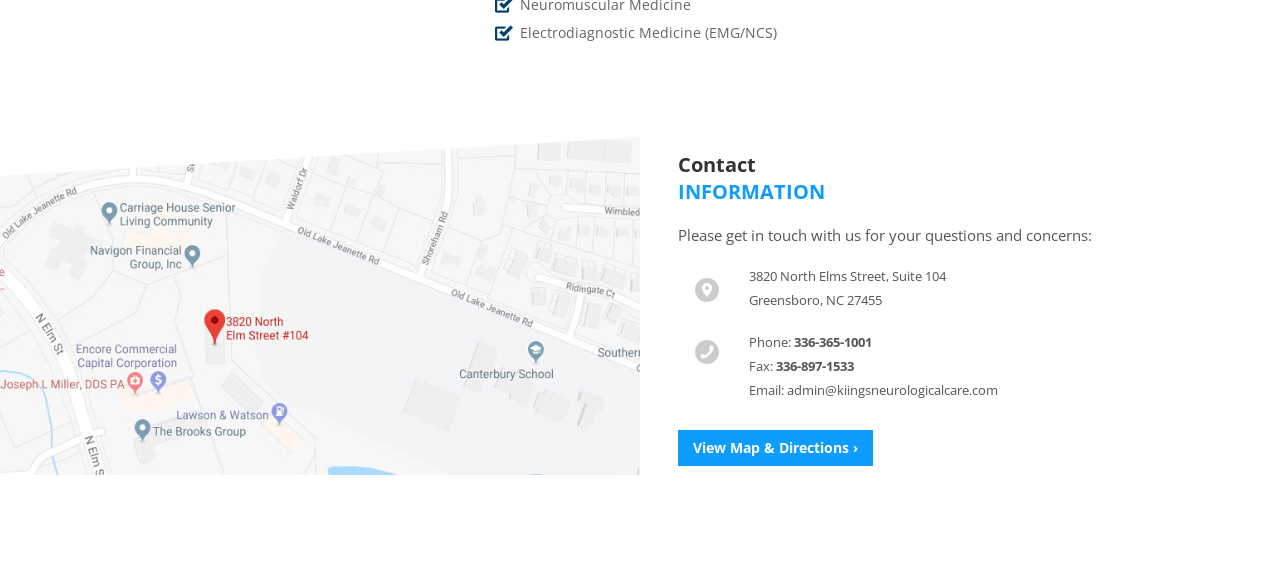Determine the coordinates of the bounding box for the clickable area needed to execute this instruction: "Visit the home page".

[0.23, 0.872, 0.267, 0.904]